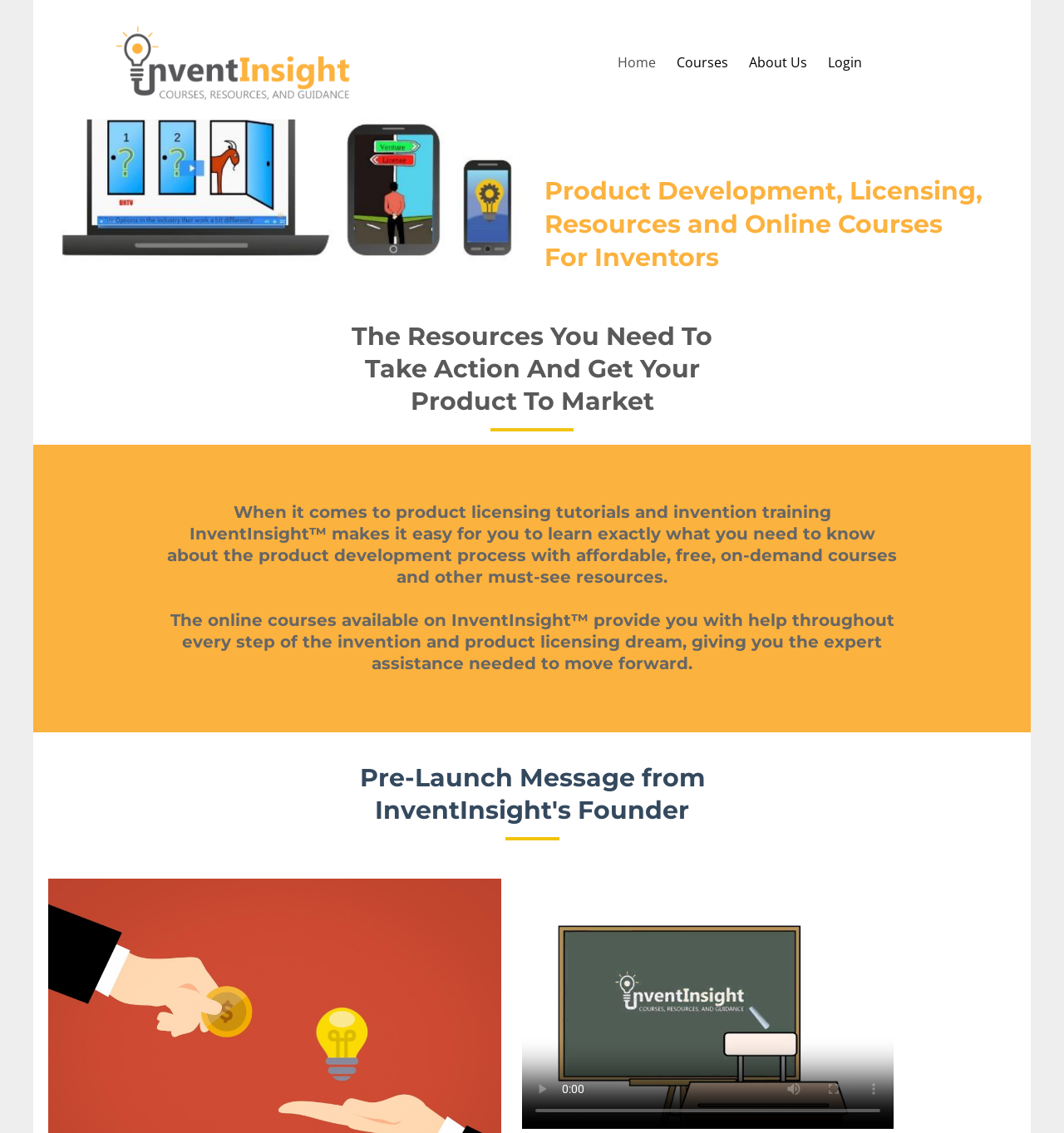Using the provided element description: "Home", determine the bounding box coordinates of the corresponding UI element in the screenshot.

[0.58, 0.022, 0.616, 0.088]